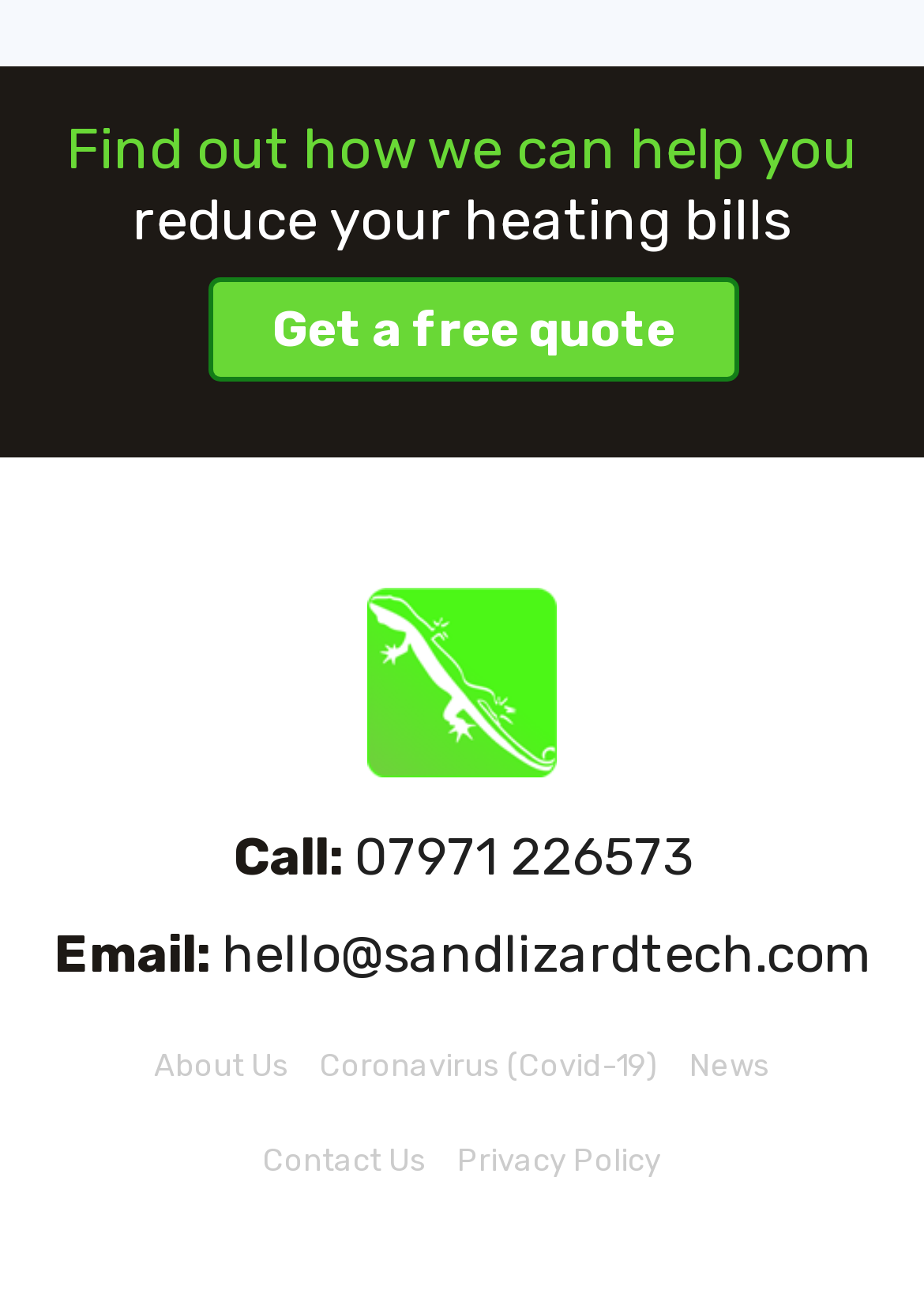What is the company's phone number?
Please give a detailed and thorough answer to the question, covering all relevant points.

The phone number can be found in the contact information section, where it says 'Call:' followed by the phone number '07971 226573'.